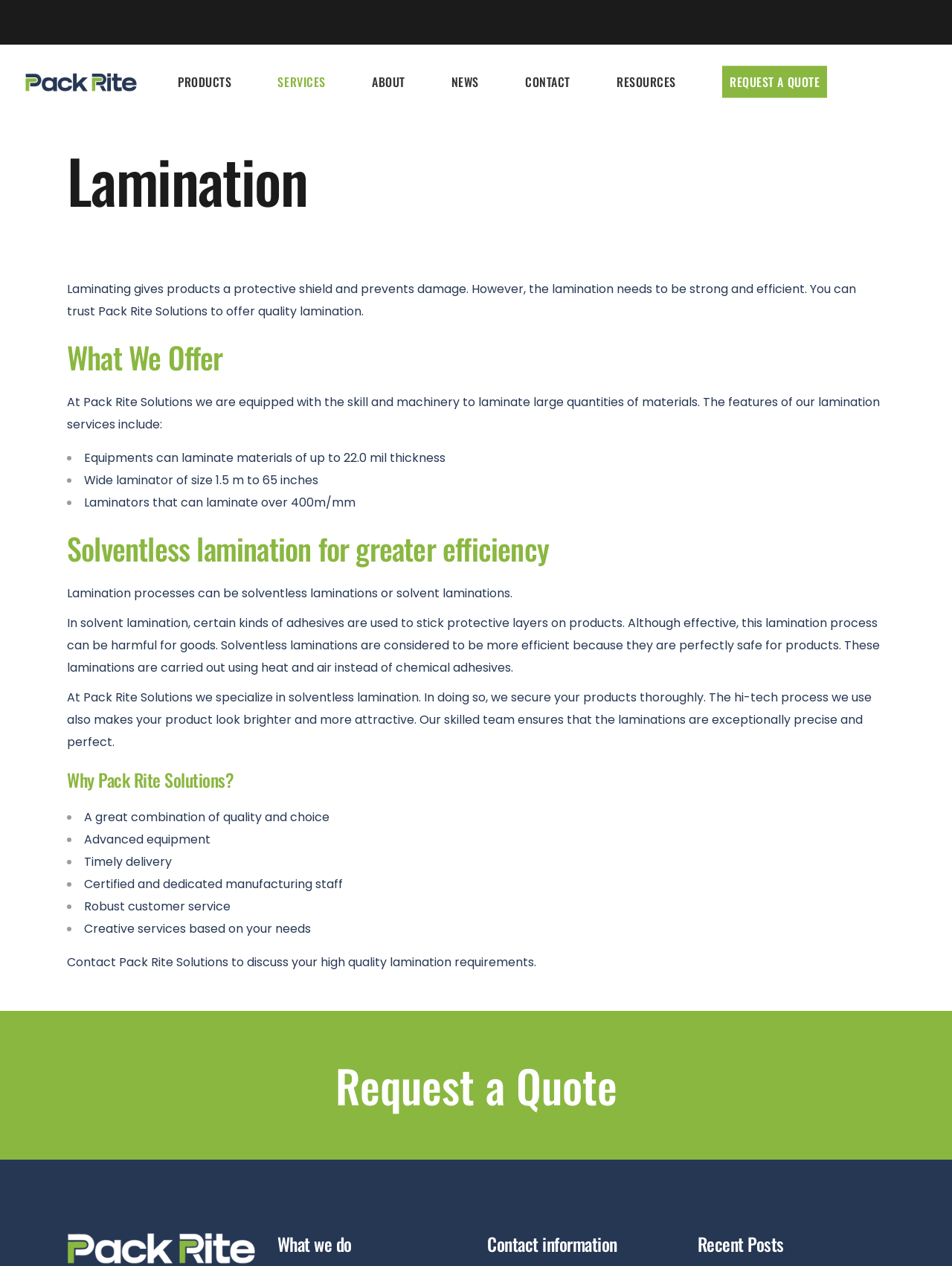Illustrate the webpage with a detailed description.

The webpage is about Pack Rite Solutions, a flexible packaging supplier that offers lamination services. At the top left corner, there is a logo of the company. Below the logo, there are seven navigation links: PRODUCTS, SERVICES, ABOUT, NEWS, CONTACT, RESOURCES, and REQUEST A QUOTE, which are evenly spaced and aligned horizontally.

The main content of the webpage is divided into several sections. The first section is about lamination, which explains the importance of strong and efficient lamination. Below this section, there is a heading "What We Offer" that describes the features of Pack Rite Solutions' lamination services, including the ability to laminate materials of up to 22.0 mil thickness, a wide laminator of size 1.5 m to 65 inches, and laminators that can laminate over 400m/mm.

The next section is about solventless lamination, which is considered more efficient and safe for products. This section explains the difference between solvent lamination and solventless lamination, and how Pack Rite Solutions specializes in solventless lamination.

The following section is about why customers should choose Pack Rite Solutions, which lists several reasons including a great combination of quality and choice, advanced equipment, timely delivery, certified and dedicated manufacturing staff, robust customer service, and creative services based on customer needs.

At the bottom of the page, there is a call-to-action to contact Pack Rite Solutions to discuss high-quality lamination requirements. Below this, there is a "Request a Quote" button that spans the entire width of the page. At the very bottom of the page, there are three columns of links: "What we do", "Contact information", and "Recent Posts".